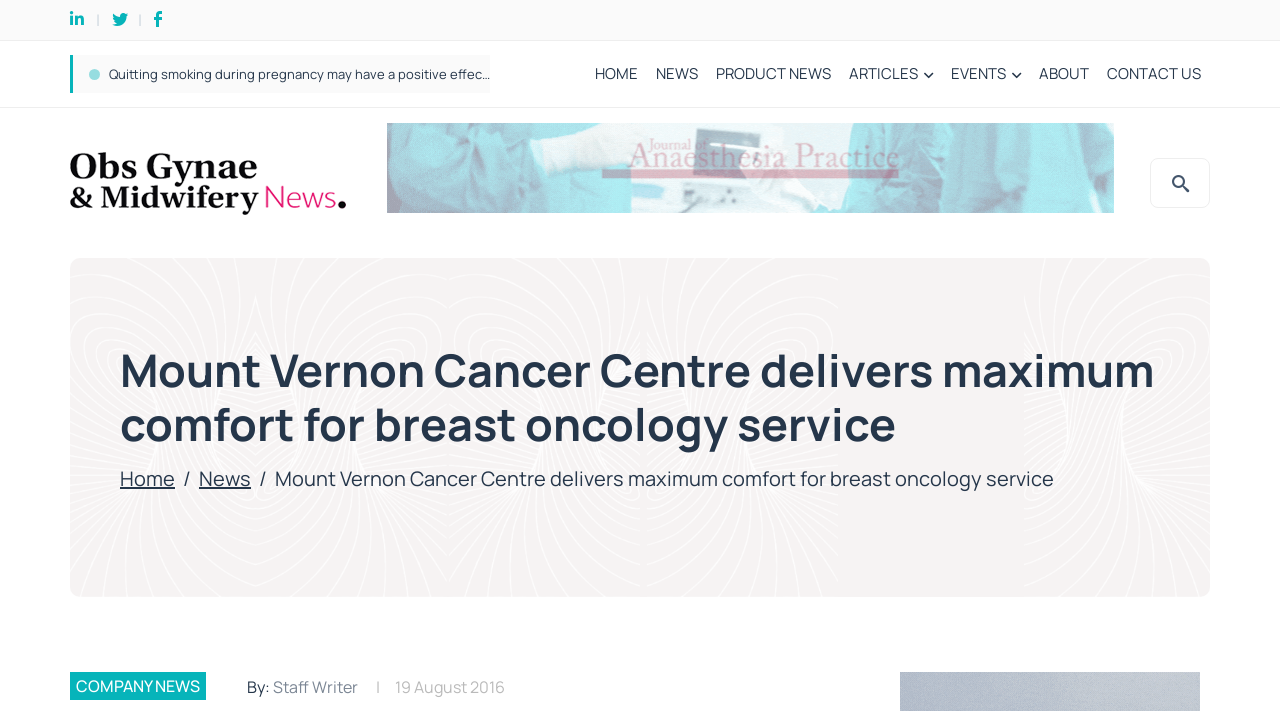Pinpoint the bounding box coordinates of the clickable area necessary to execute the following instruction: "Click on the 'HOME' link". The coordinates should be given as four float numbers between 0 and 1, namely [left, top, right, bottom].

None